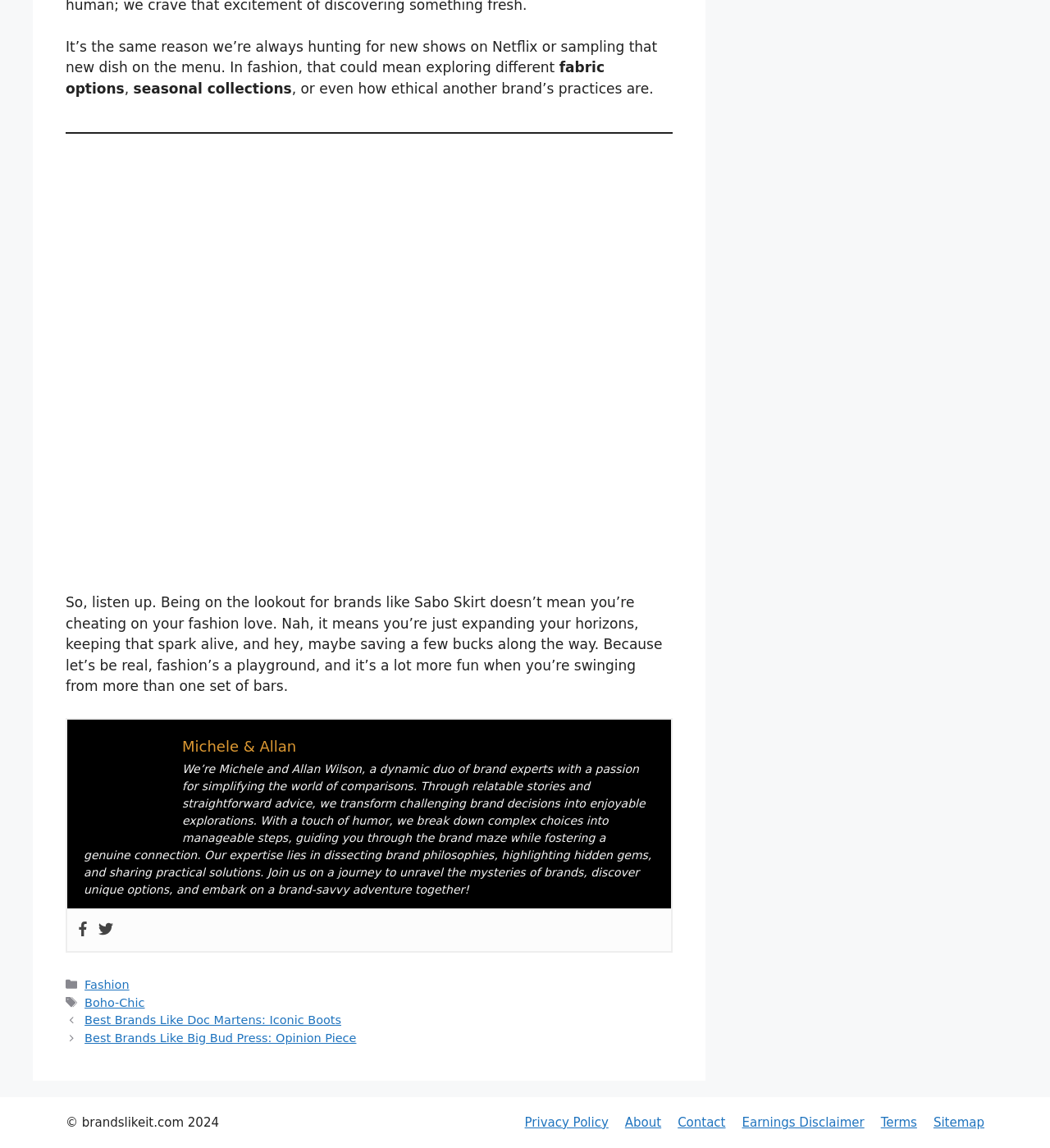Pinpoint the bounding box coordinates of the element that must be clicked to accomplish the following instruction: "Read the article about Best Brands Like Doc Martens". The coordinates should be in the format of four float numbers between 0 and 1, i.e., [left, top, right, bottom].

[0.081, 0.883, 0.325, 0.895]